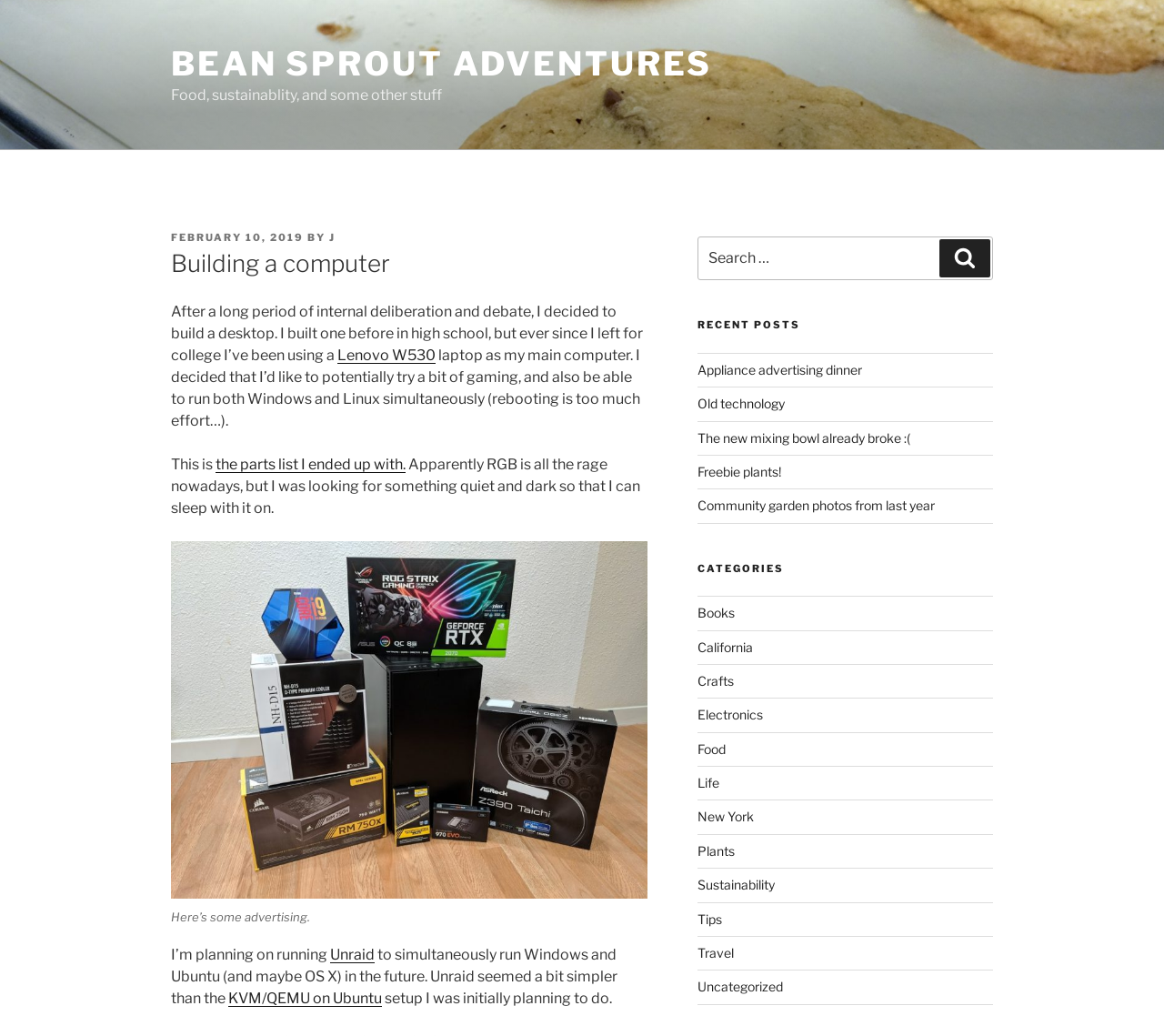Give a one-word or one-phrase response to the question:
What is the purpose of the author's new computer?

Gaming and running multiple OS